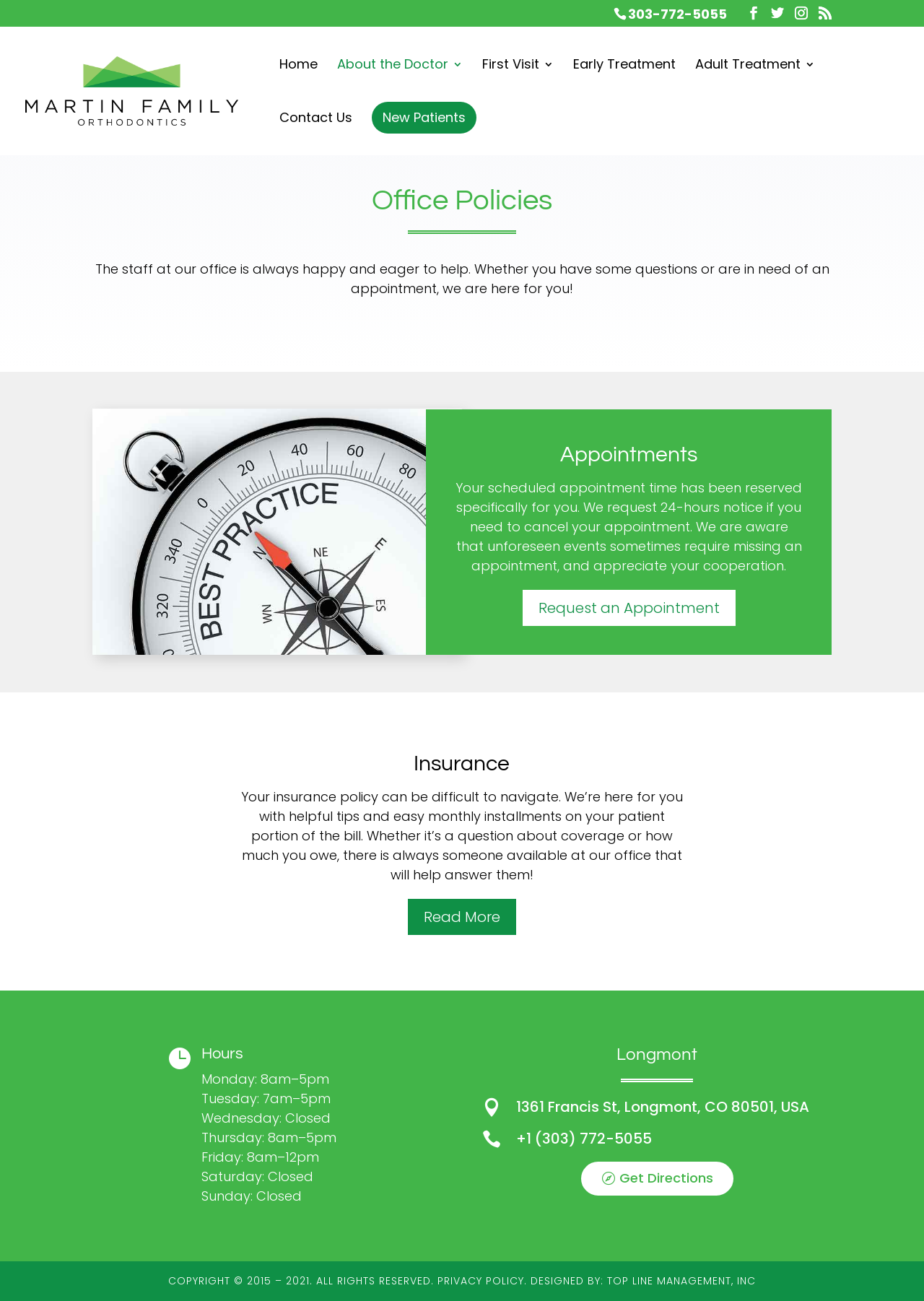Find the bounding box coordinates for the UI element whose description is: "Home". The coordinates should be four float numbers between 0 and 1, in the format [left, top, right, bottom].

None